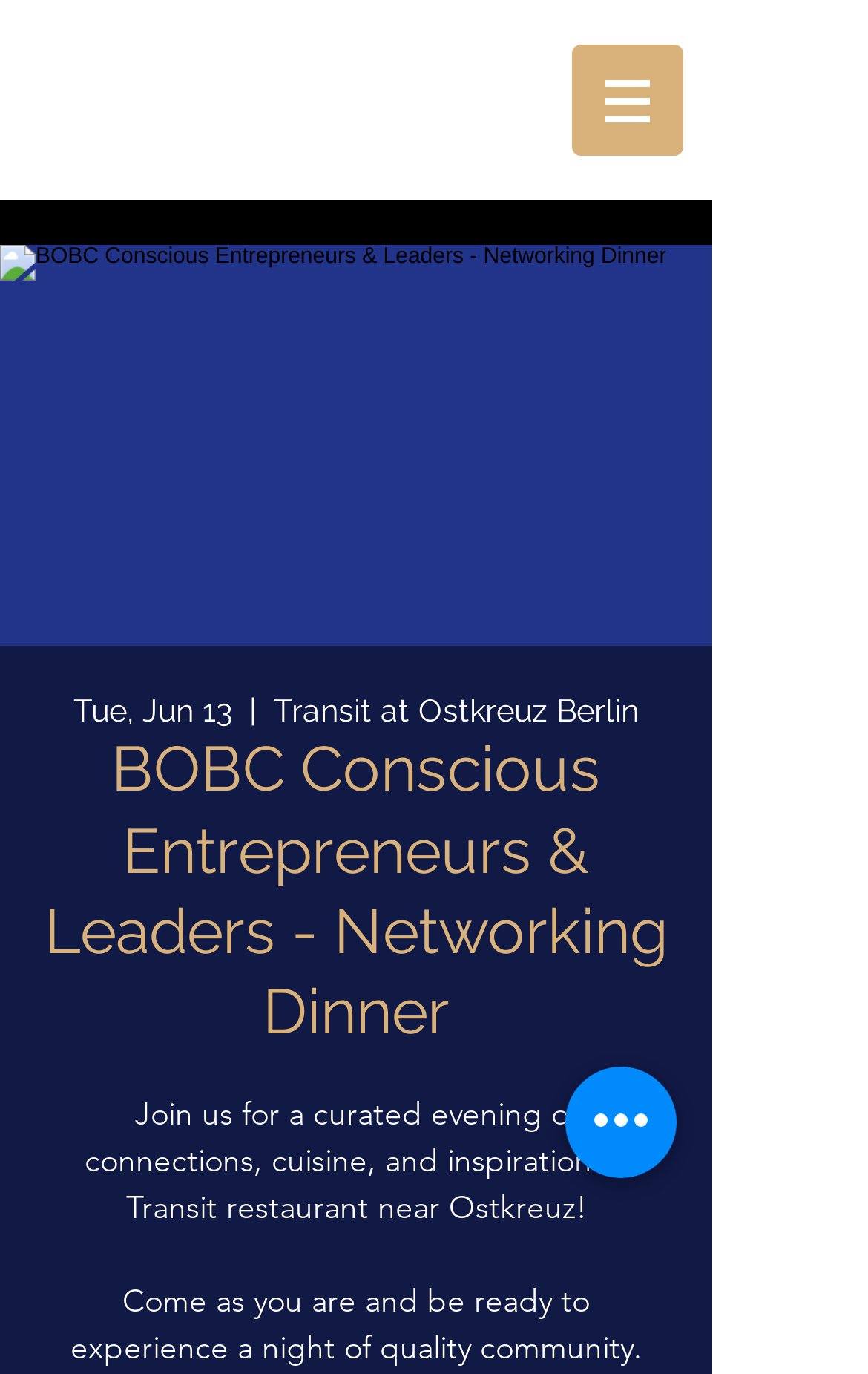What is the text of the webpage's headline?

BOBC Conscious Entrepreneurs & Leaders - Networking Dinner